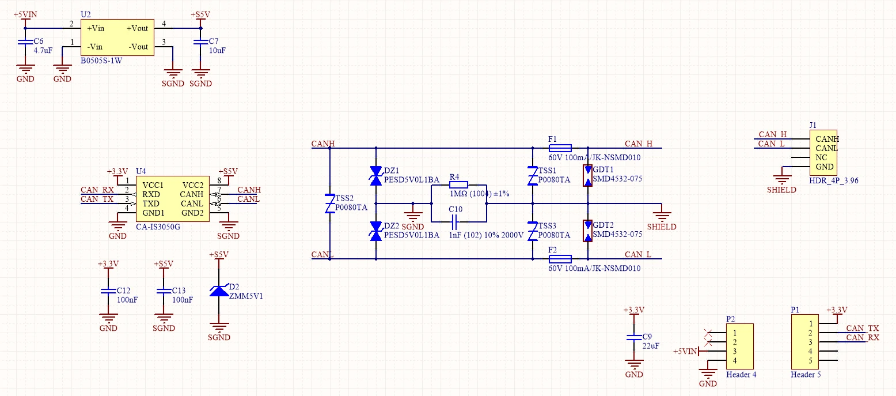Explain the image in detail, mentioning the main subjects and background elements.

This schematic image presents a detailed circuit design, labeled as "schematics," likely intended for a project involving CAN (Controller Area Network) communication. The layout features multiple components, including various capacitors, diodes, and integrated circuits, connected through defined pathways.

Key elements include:
- A section showing power supply connections labeled with positive and negative voltages (e.g., +5V, -5V, +SV).
- Two significant CAN ports identified as "CAN TX" and "CAN RX," indicating data transmission and reception lines.
- Several diodes (e.g., DZ1 and DZ2) designated for voltage suppression and protection.
- Capacitors used for signal smoothing and stabilization, ensuring reliable communication.
- Multiple headers and connectors, highlighting integration points for external connections, relevant for expanding the circuit’s functionality.

Overall, this schematic serves as an essential reference for engineers or hobbyists working on projects that require robust CAN communication capabilities.